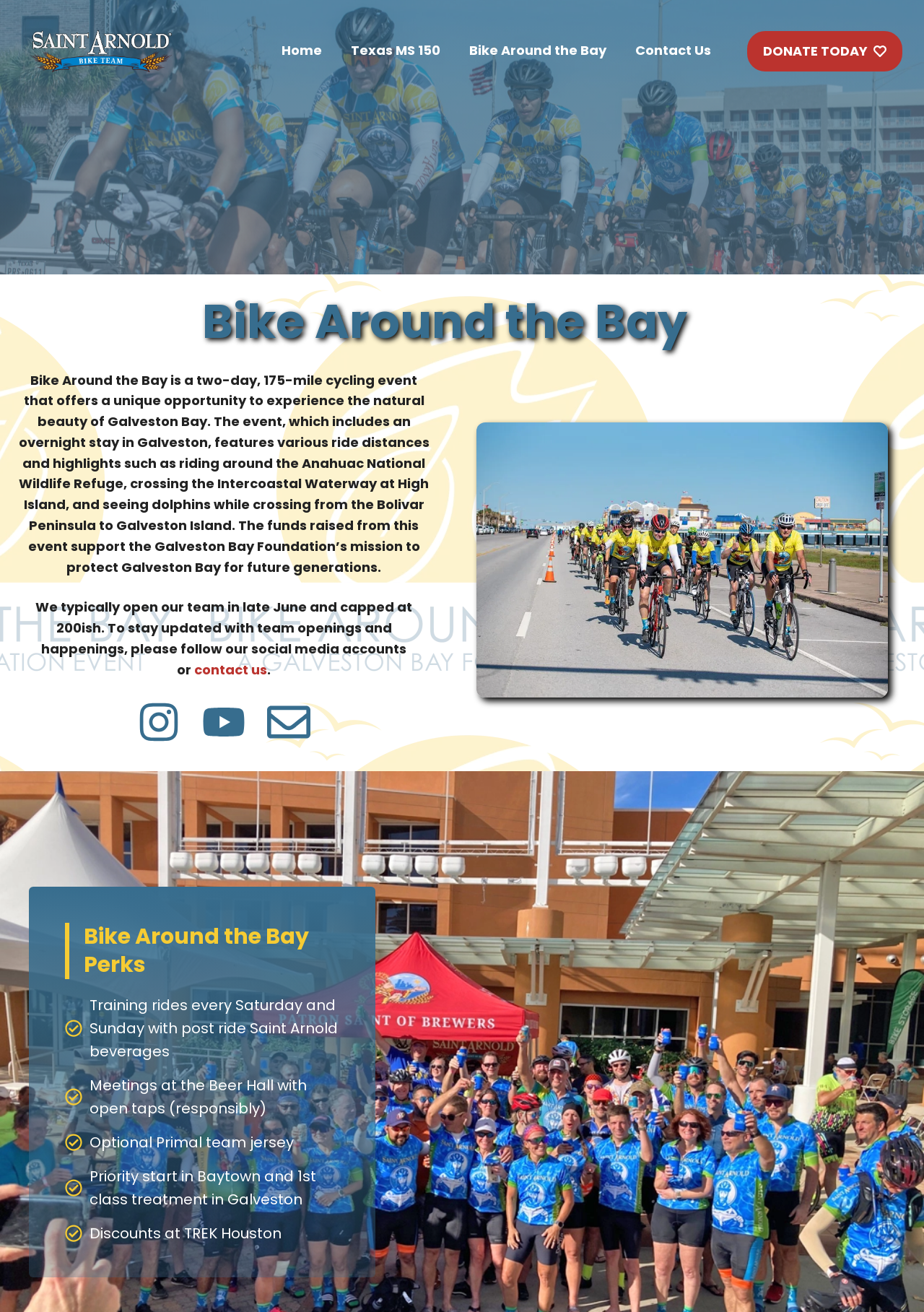How many links are in the navigation menu?
Utilize the image to construct a detailed and well-explained answer.

I found the answer by counting the number of link elements within the navigation menu, which are 'Home', 'Texas MS 150', 'Bike Around the Bay', and 'Contact Us'.